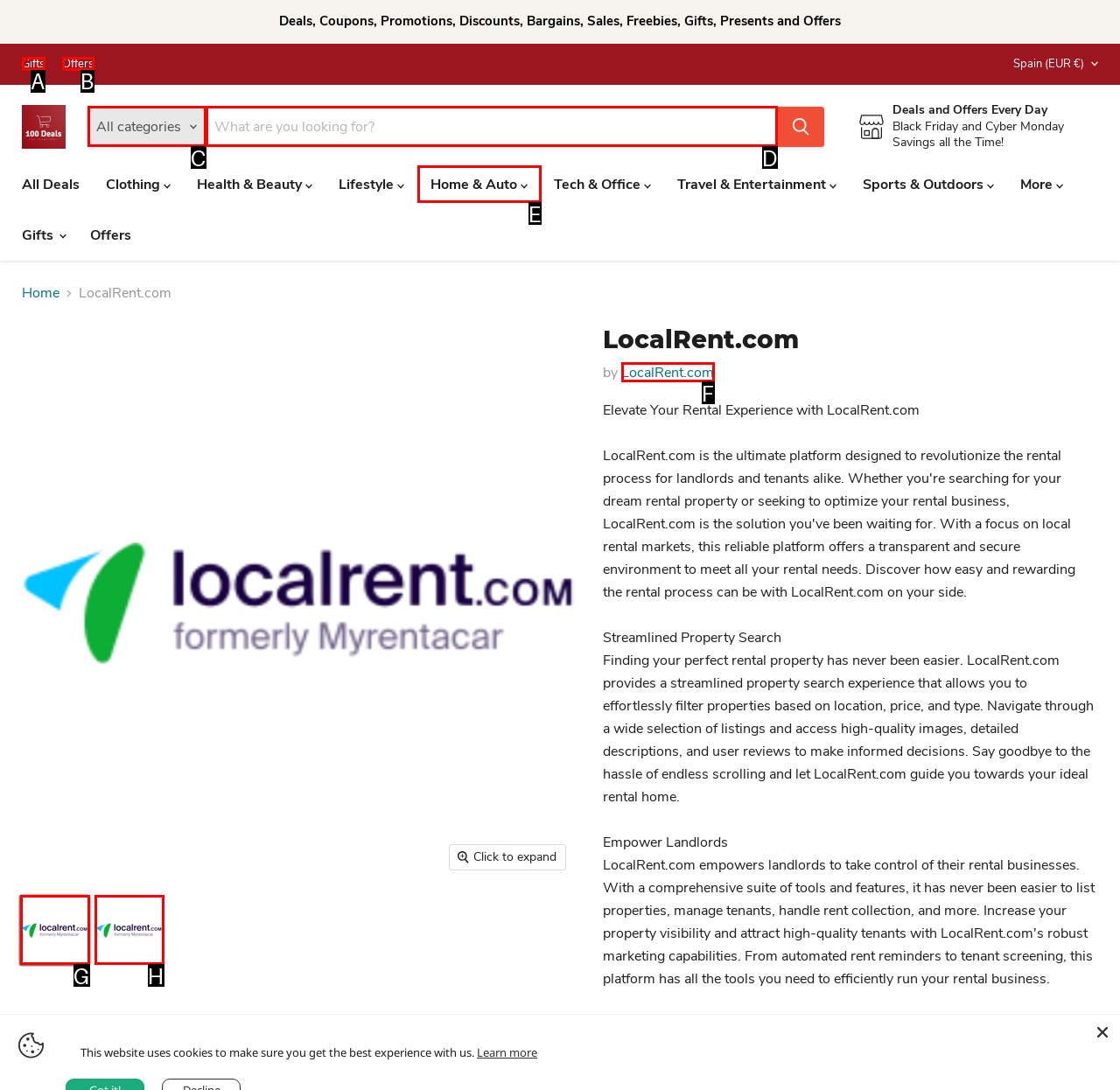Select the appropriate bounding box to fulfill the task: Expand Home & Auto menu Respond with the corresponding letter from the choices provided.

E